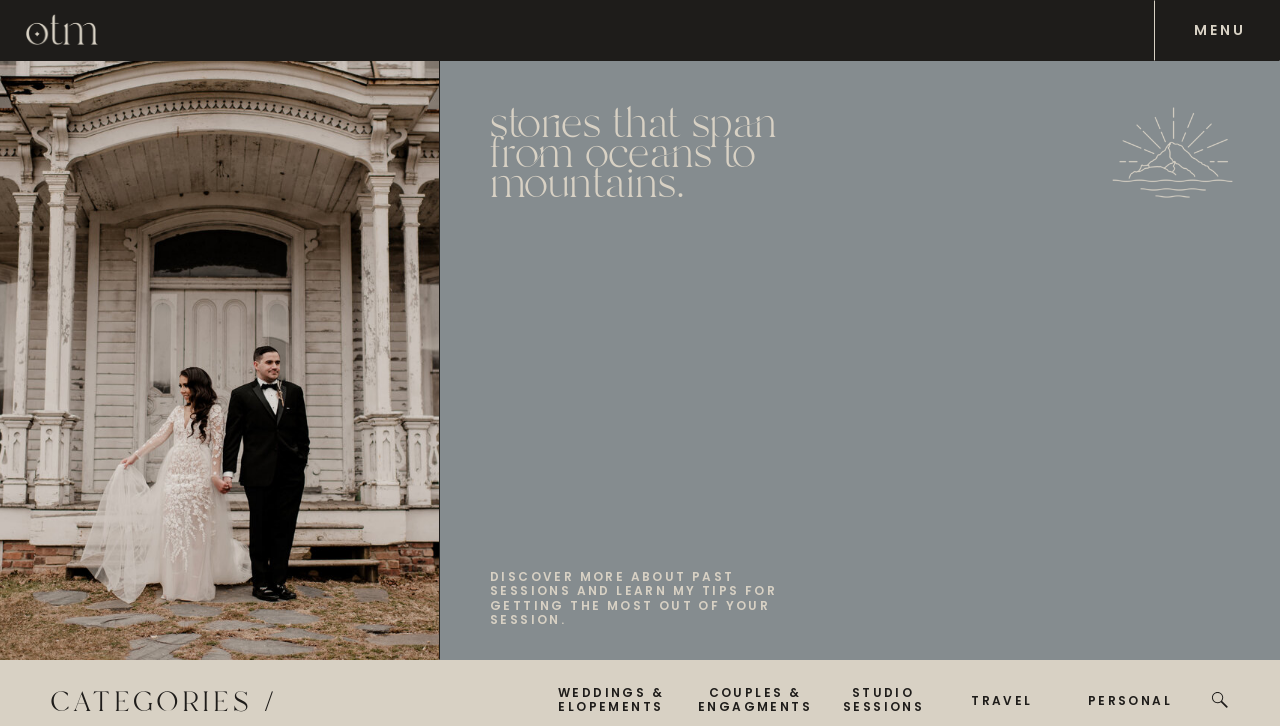Please find the bounding box coordinates of the element's region to be clicked to carry out this instruction: "view DISCOVER MORE ABOUT PAST SESSIONS".

[0.383, 0.785, 0.634, 0.844]